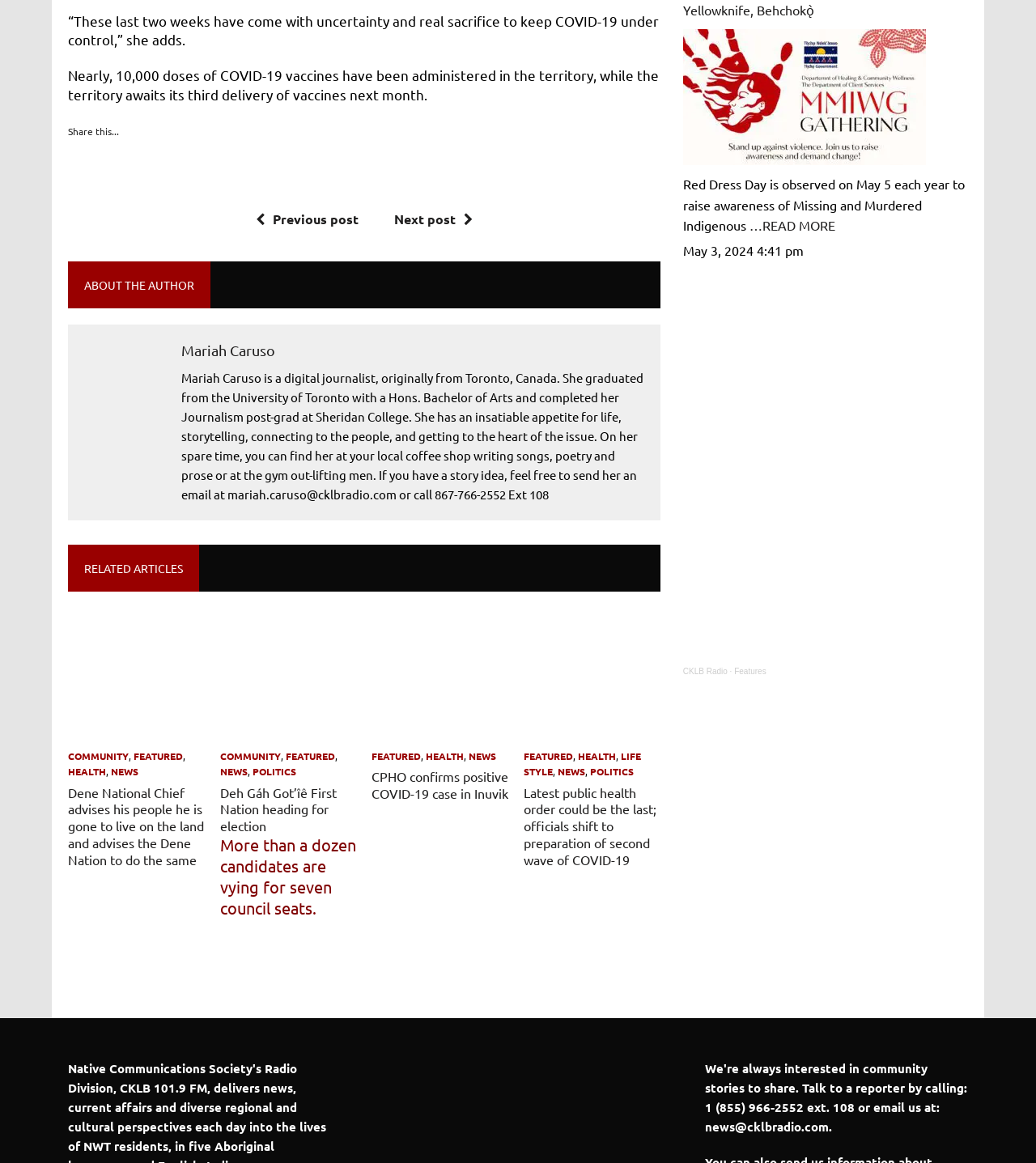How many articles are related to COVID-19?
Look at the screenshot and give a one-word or phrase answer.

3